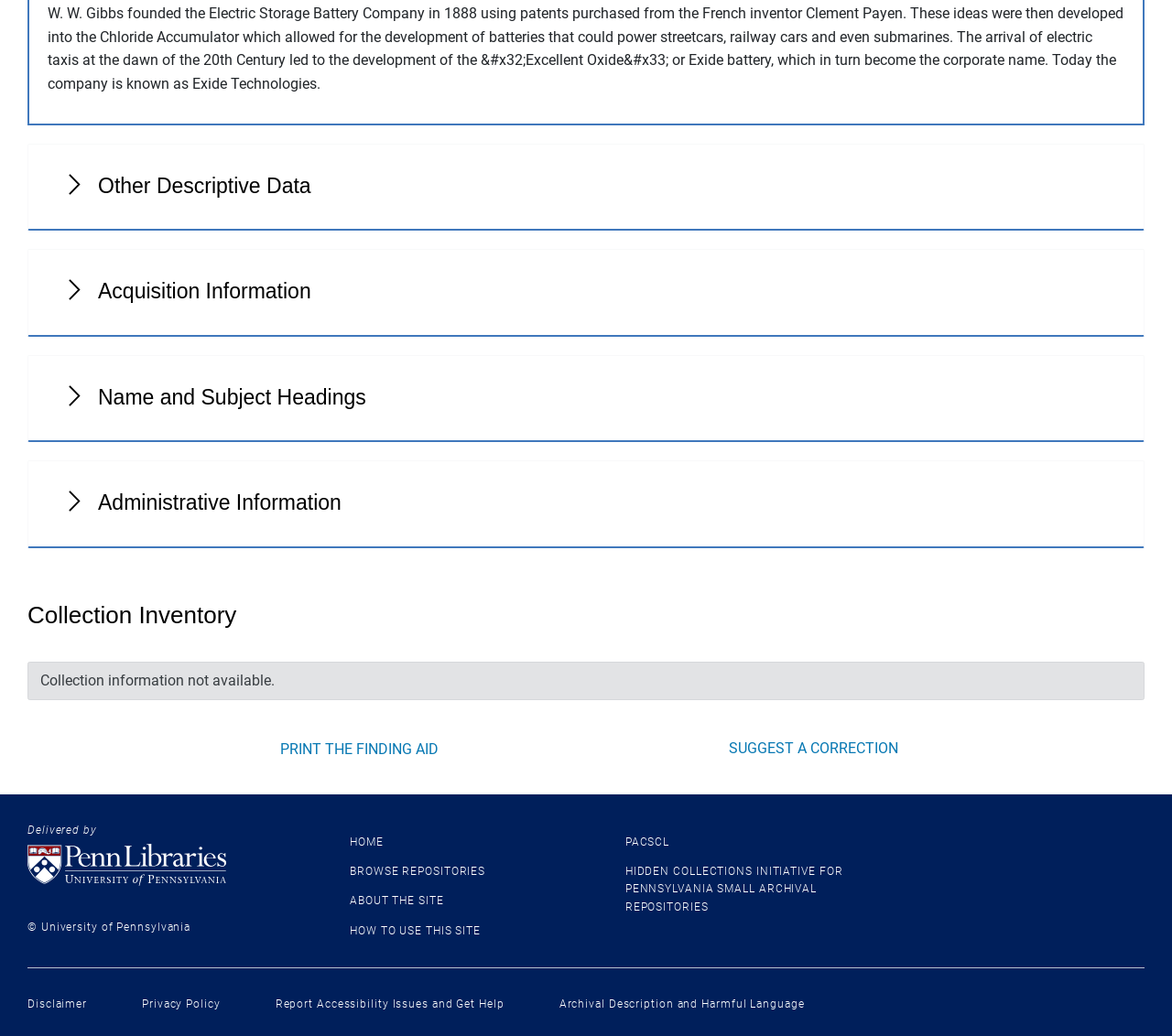Determine the bounding box coordinates of the UI element described by: "Other Descriptive Data".

[0.023, 0.138, 0.977, 0.223]